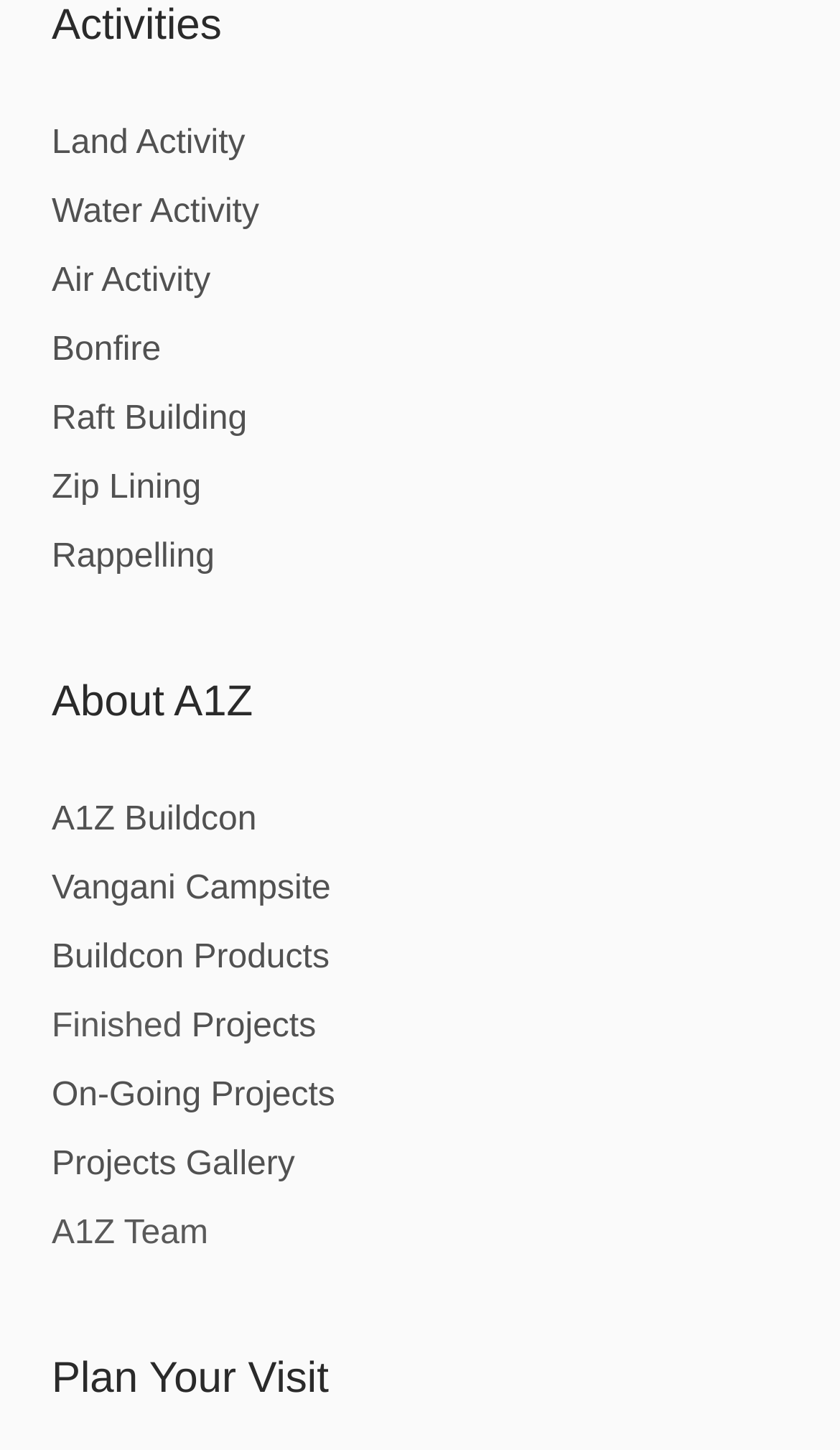Please find the bounding box coordinates of the clickable region needed to complete the following instruction: "Plan Your Visit". The bounding box coordinates must consist of four float numbers between 0 and 1, i.e., [left, top, right, bottom].

[0.062, 0.929, 0.938, 0.974]